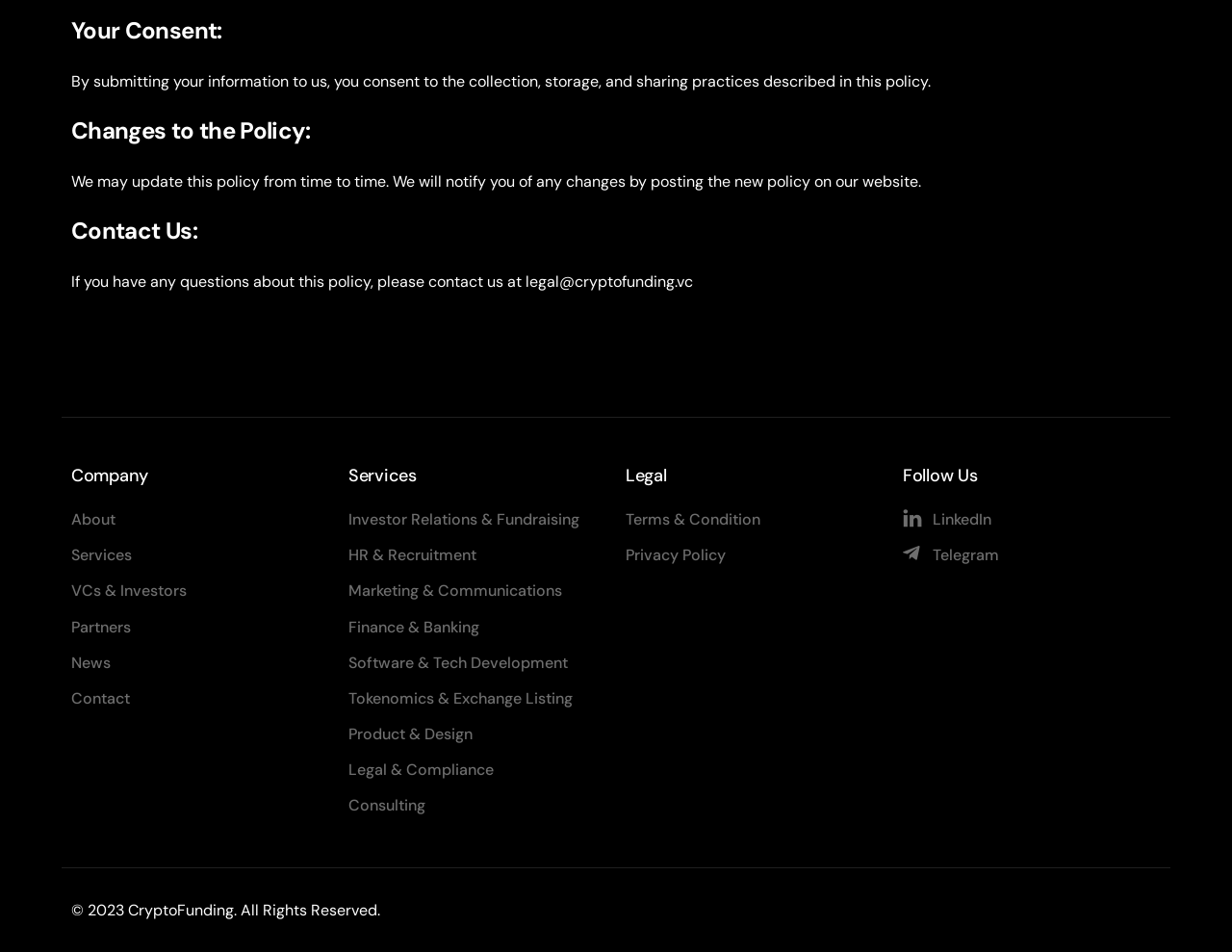How can I contact the company?
We need a detailed and meticulous answer to the question.

The contact information can be found in the 'Contact Us' section, where it says 'If you have any questions about this policy, please contact us at legal@cryptofunding.vc'.